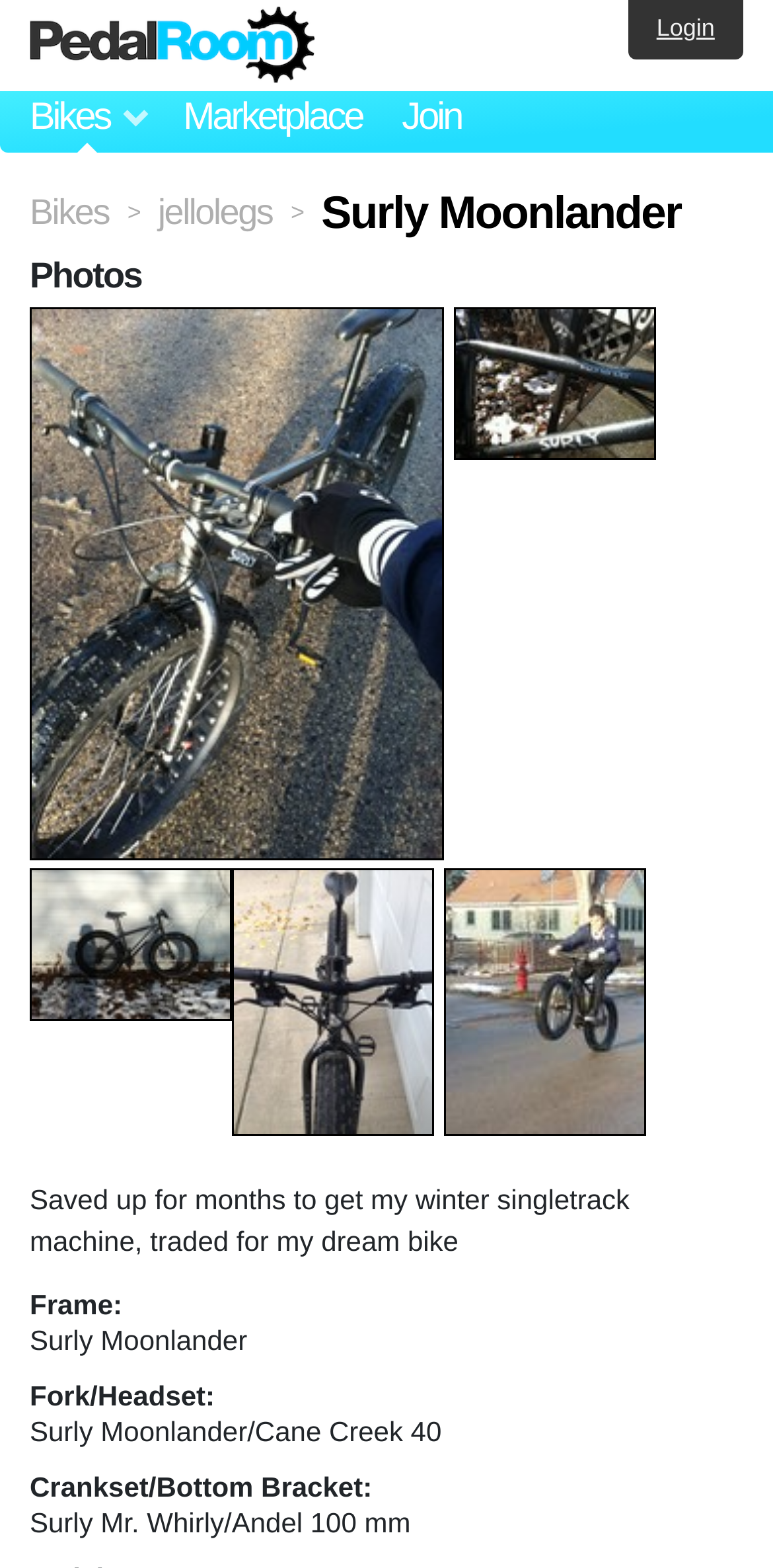Please locate the bounding box coordinates for the element that should be clicked to achieve the following instruction: "Login to the account". Ensure the coordinates are given as four float numbers between 0 and 1, i.e., [left, top, right, bottom].

[0.812, 0.0, 0.962, 0.037]